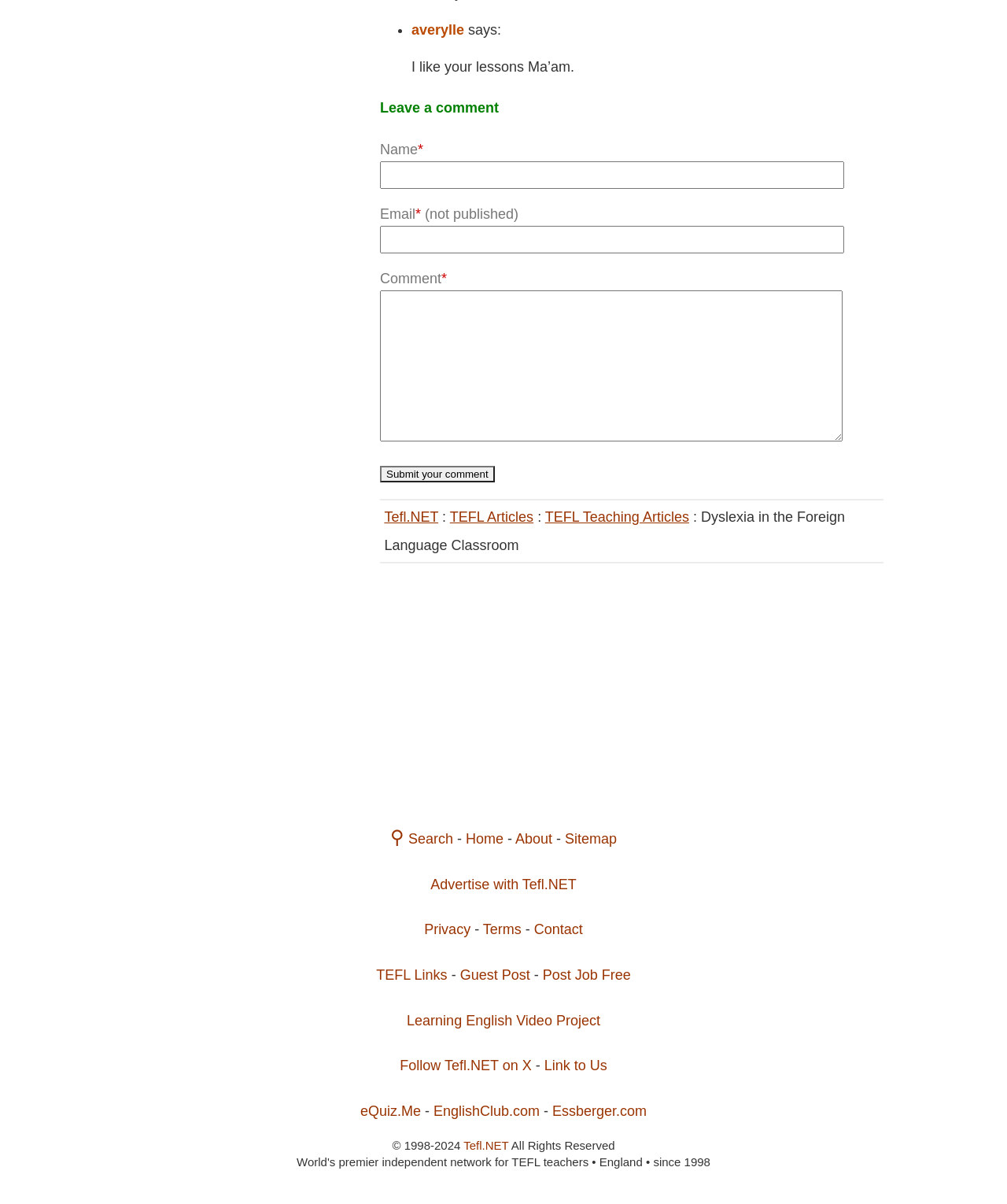Can you provide the bounding box coordinates for the element that should be clicked to implement the instruction: "Submit your comment"?

[0.377, 0.387, 0.491, 0.401]